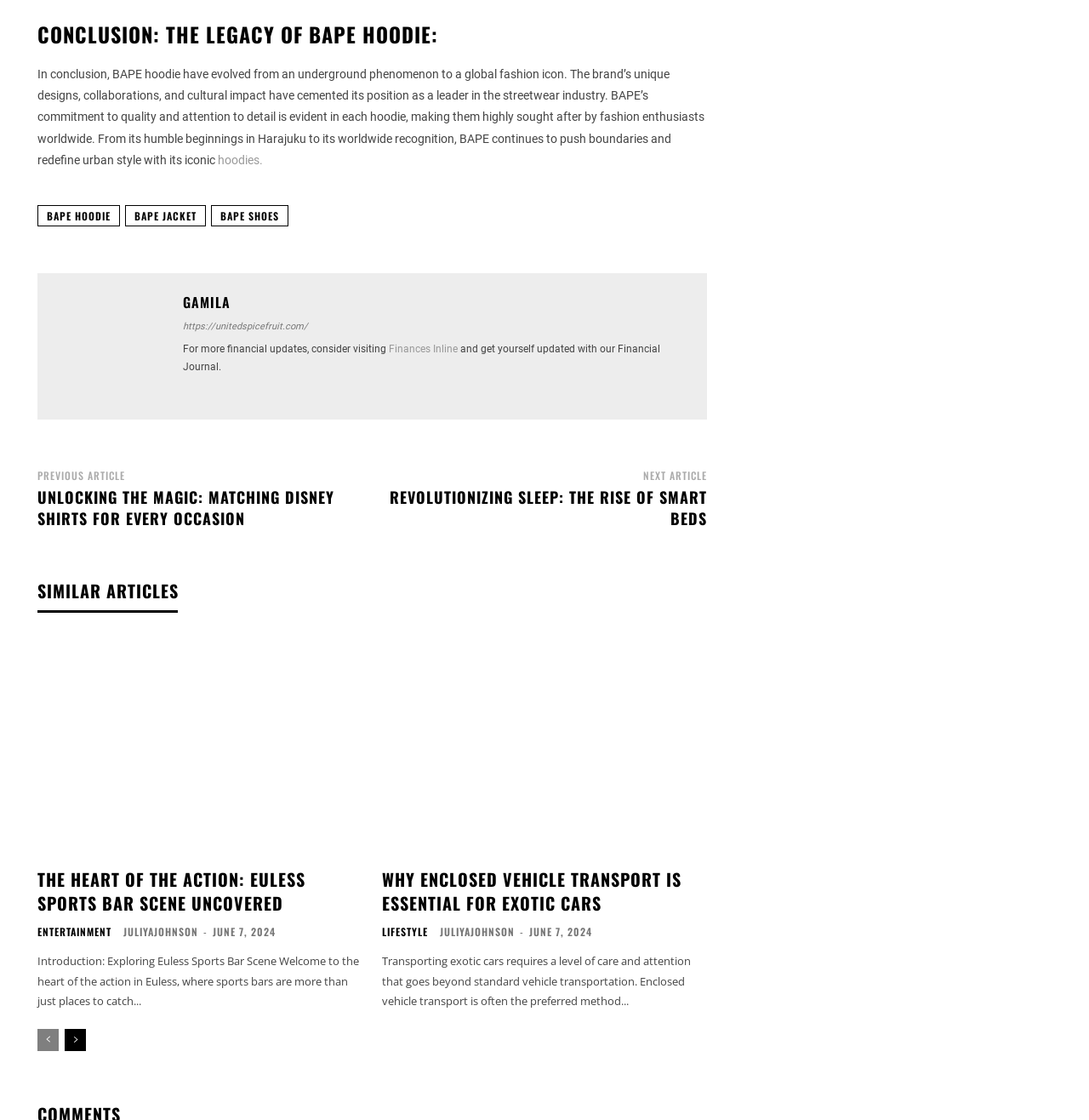Identify and provide the bounding box for the element described by: "ExpertEssayWriting".

None